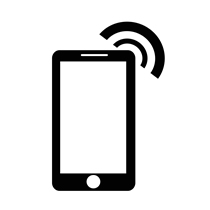What is the context in which the importance of being reachable and informed is underscored?
Please provide a single word or phrase as the answer based on the screenshot.

North Yorkshire